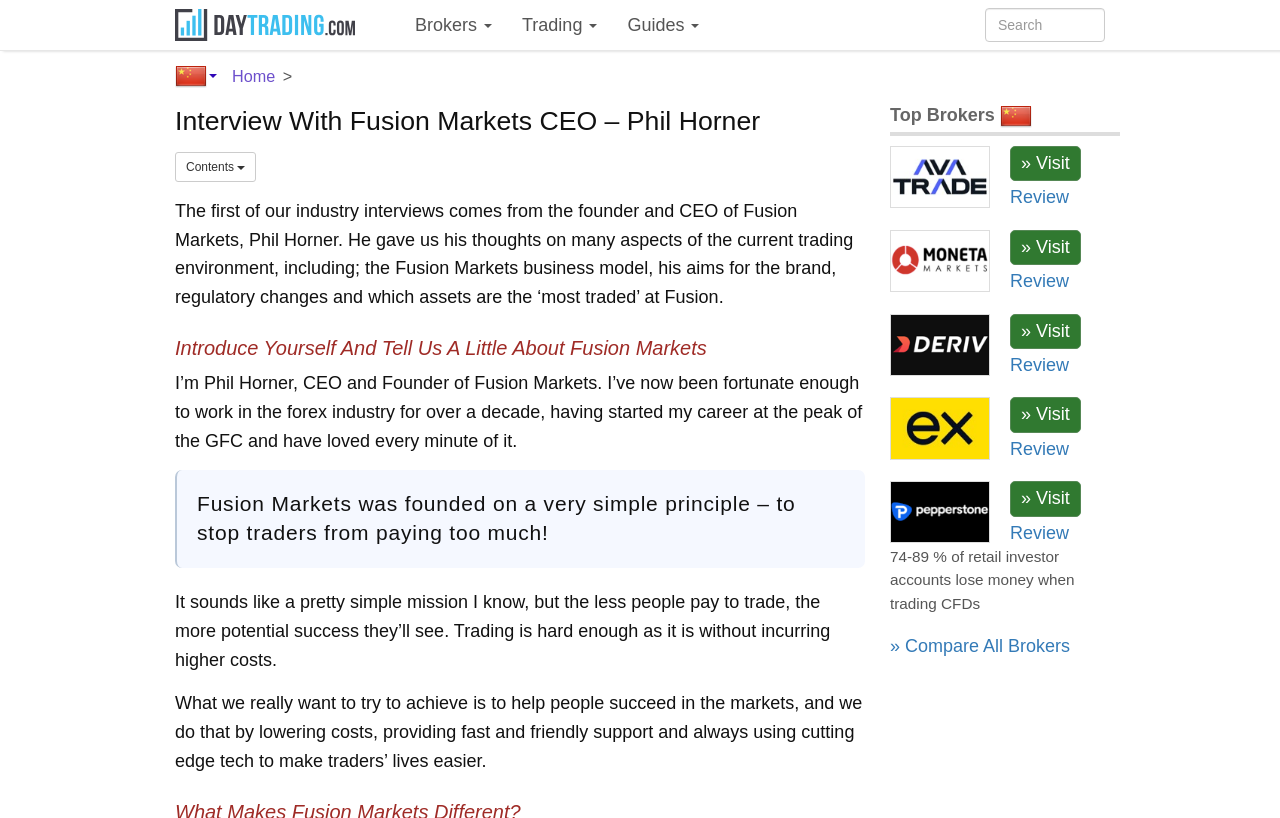Provide the bounding box coordinates of the UI element this sentence describes: "Review".

[0.789, 0.332, 0.835, 0.356]